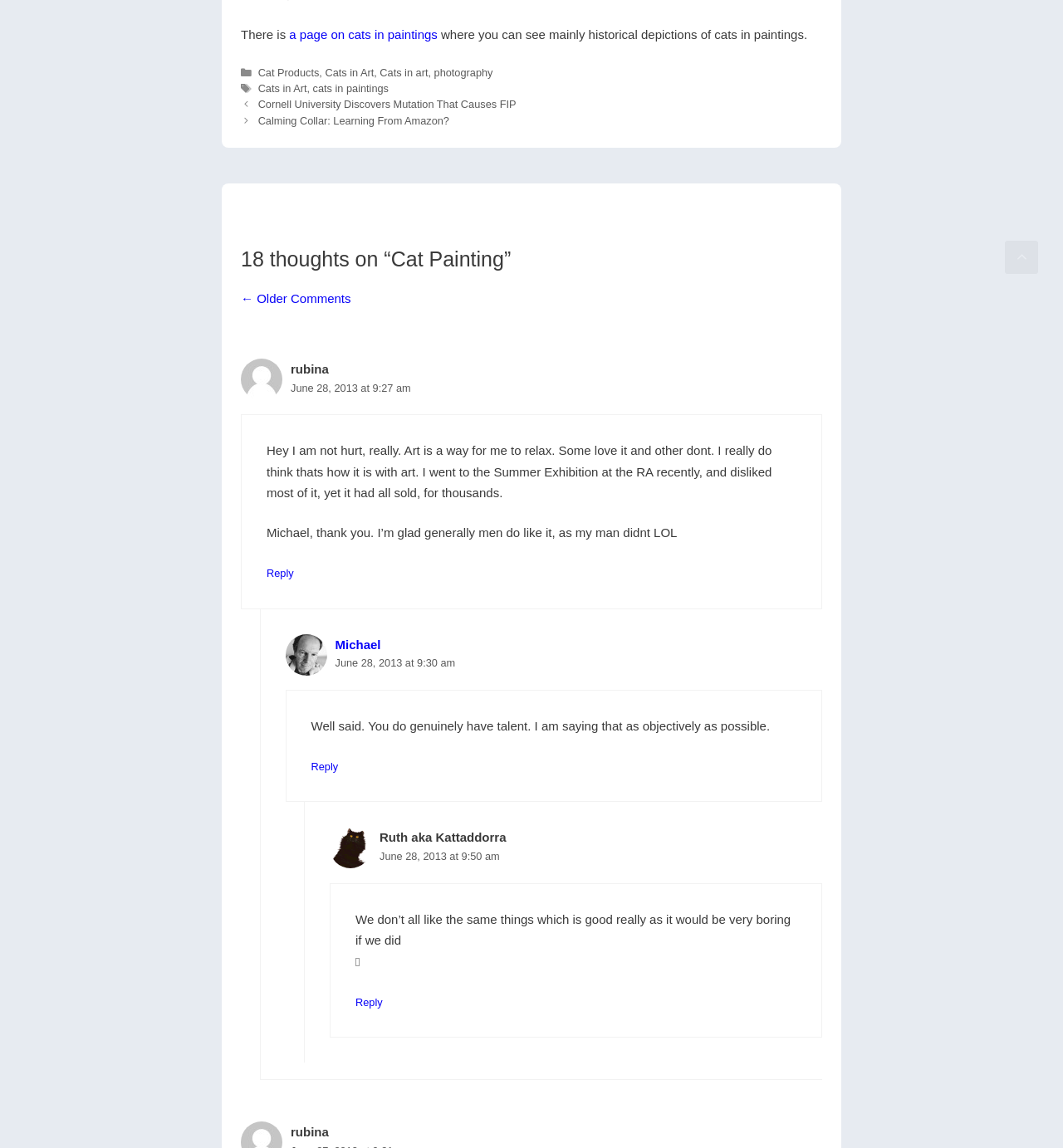Determine the bounding box coordinates of the UI element described by: "Race hosting tools".

None